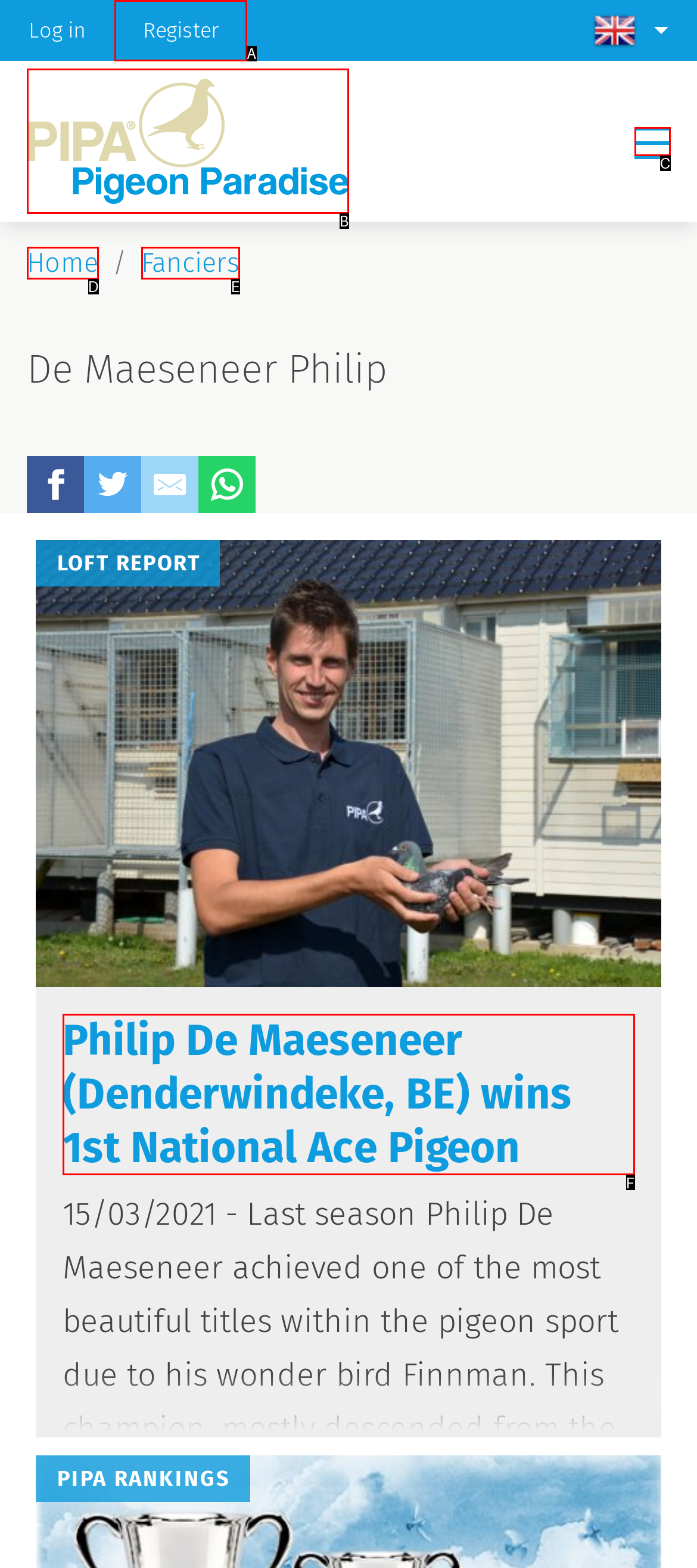Match the following description to a UI element: Register
Provide the letter of the matching option directly.

A